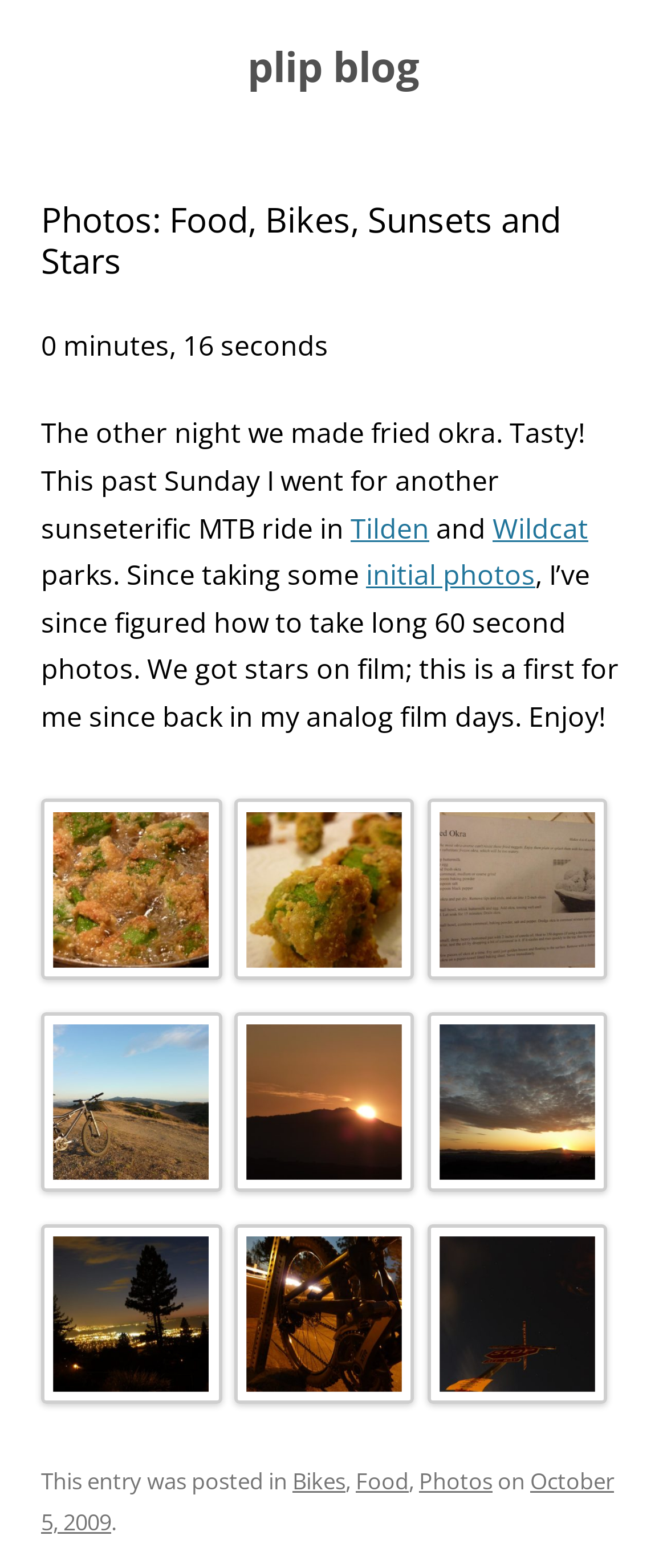What are the categories of the blog post?
Could you give a comprehensive explanation in response to this question?

I found the categories of the blog post by analyzing the FooterAsNonLandmark element. The categories are mentioned as 'Bikes', 'Food', and 'Photos', and are linked to other pages on the blog.